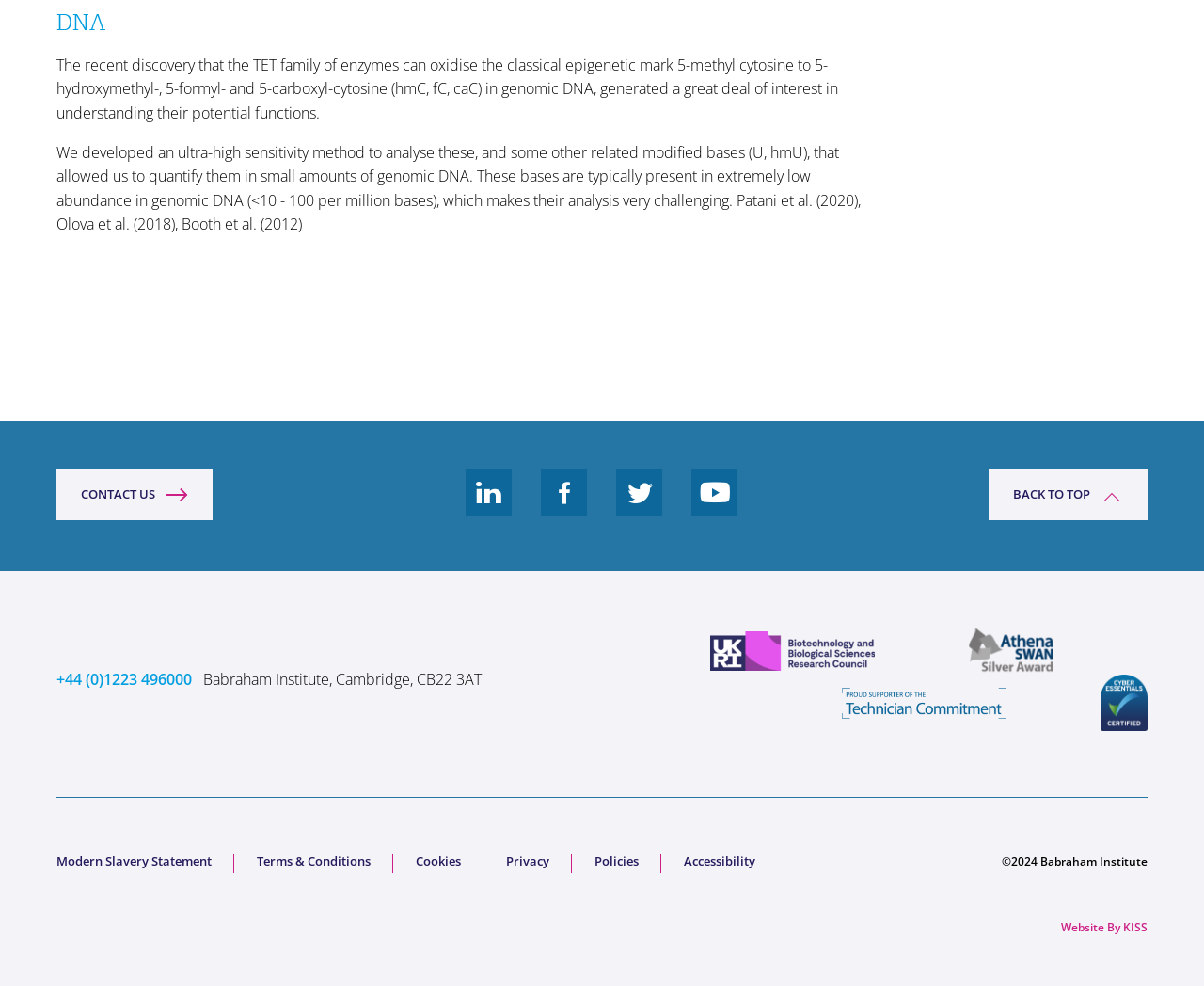Provide the bounding box coordinates for the UI element that is described as: "Contact Us".

[0.047, 0.475, 0.177, 0.528]